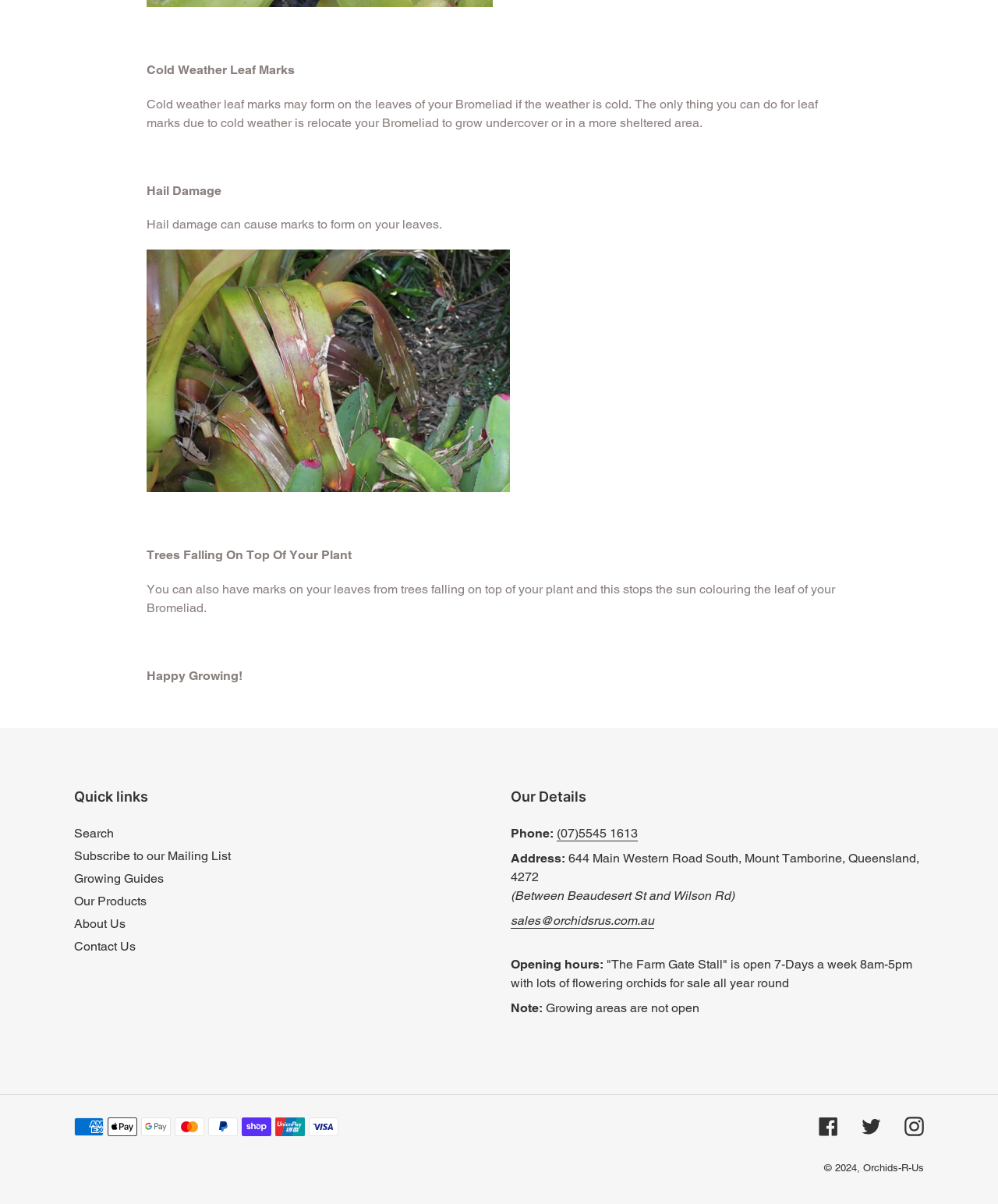Identify the bounding box coordinates necessary to click and complete the given instruction: "Visit the growing guides".

[0.074, 0.724, 0.164, 0.736]